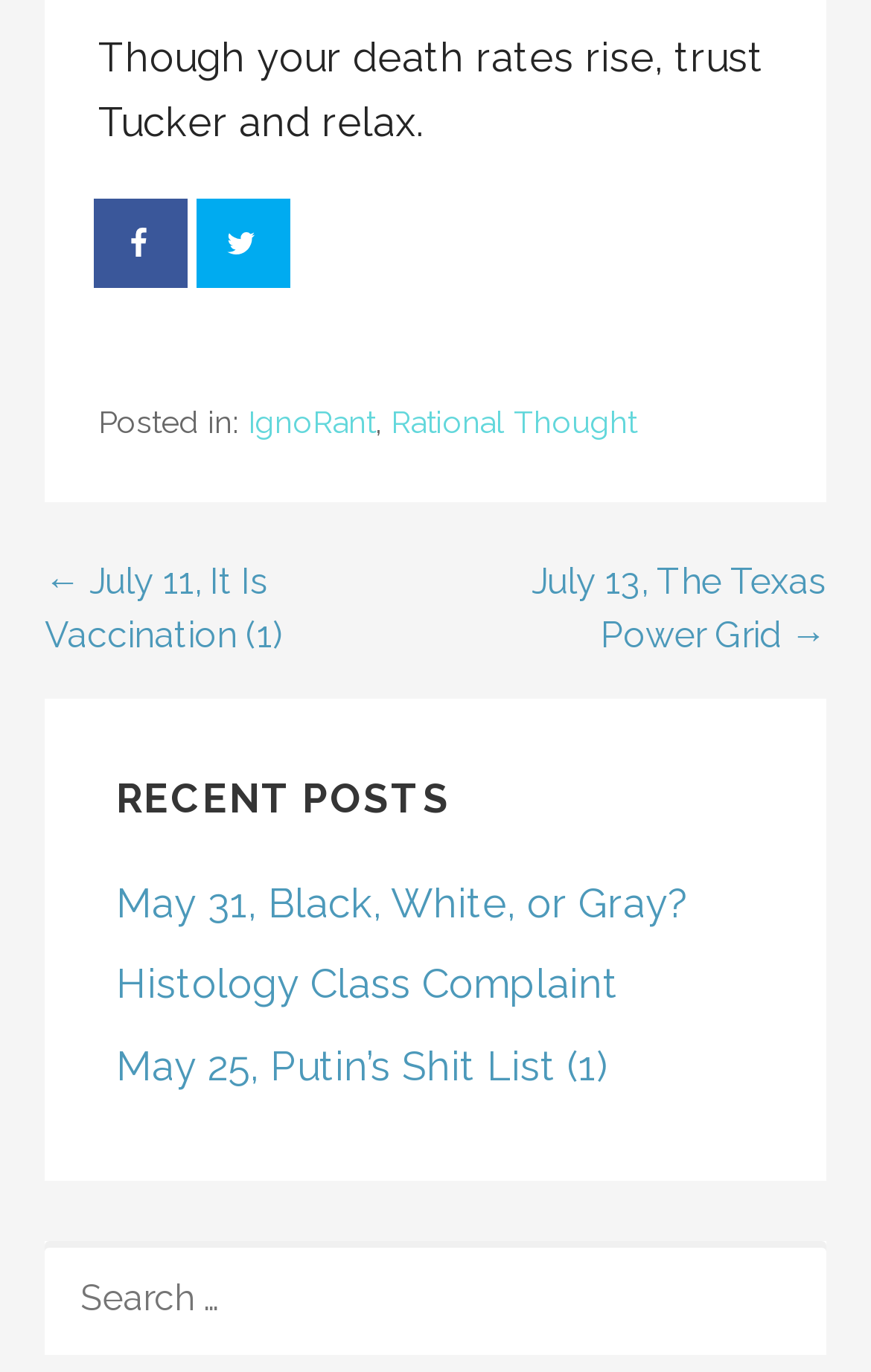Please locate the bounding box coordinates for the element that should be clicked to achieve the following instruction: "View recent post". Ensure the coordinates are given as four float numbers between 0 and 1, i.e., [left, top, right, bottom].

[0.133, 0.64, 0.79, 0.675]